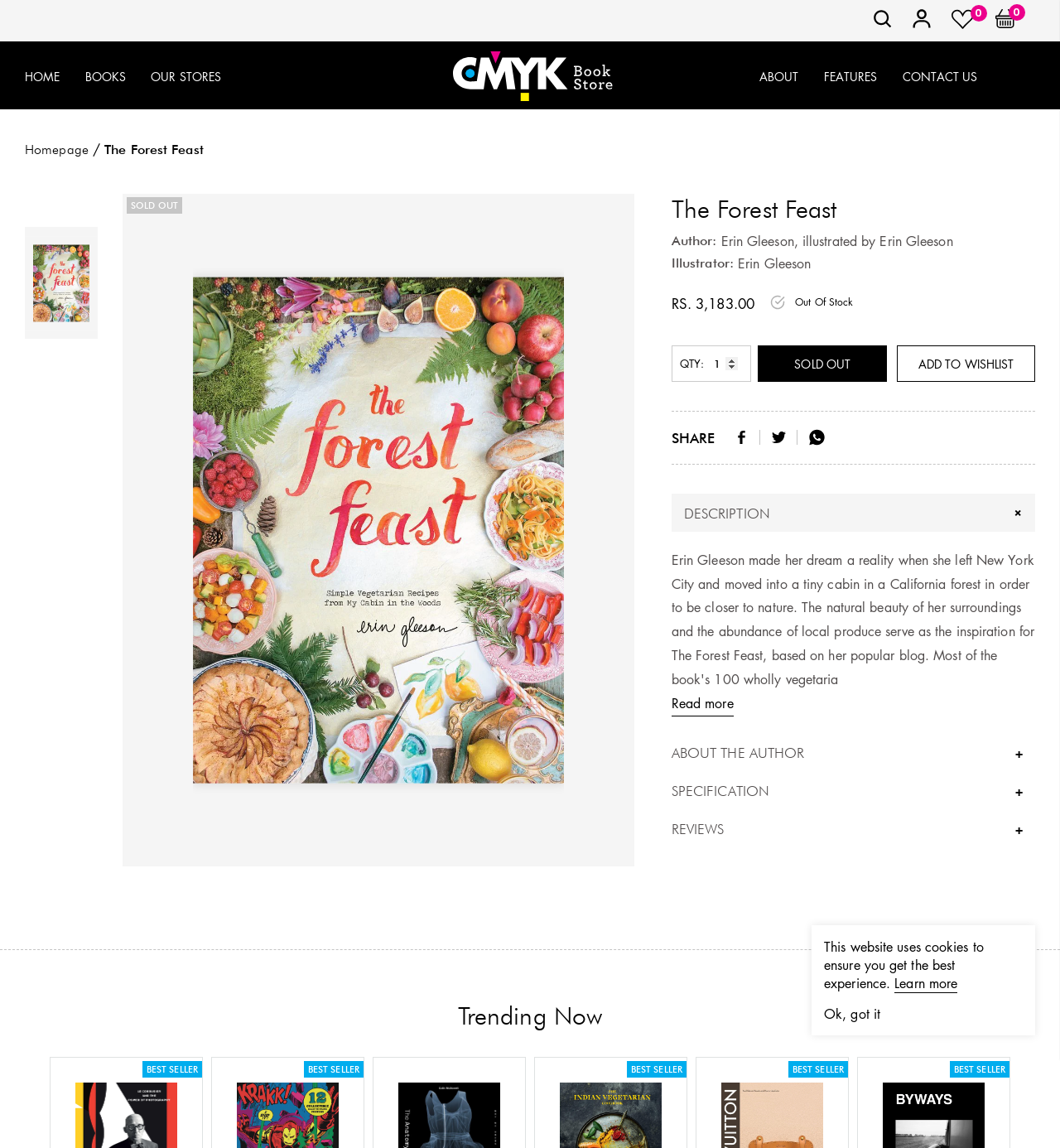What is the price of the book?
By examining the image, provide a one-word or phrase answer.

RS. 3,183.00